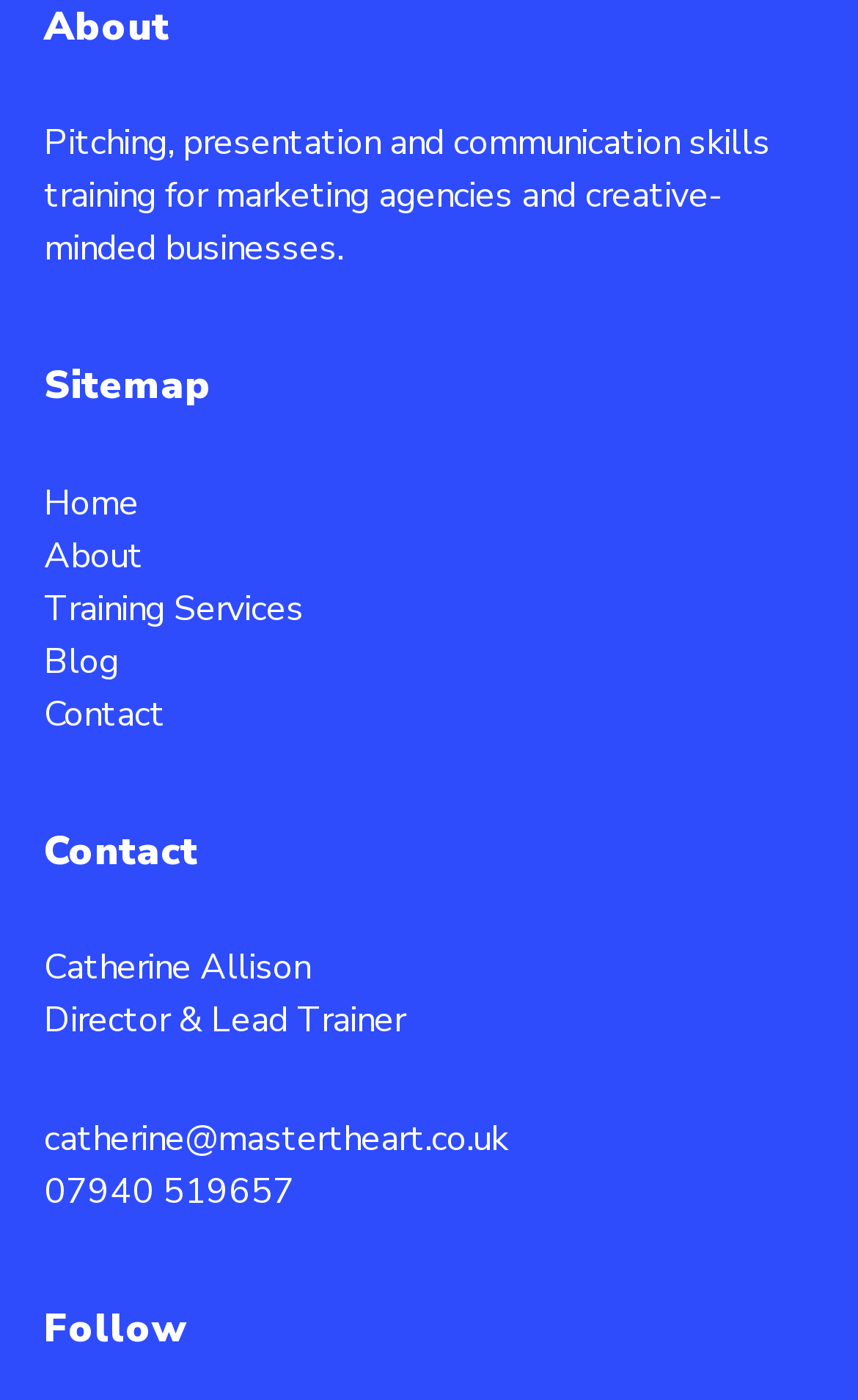Please indicate the bounding box coordinates of the element's region to be clicked to achieve the instruction: "Follow". Provide the coordinates as four float numbers between 0 and 1, i.e., [left, top, right, bottom].

[0.051, 0.934, 0.949, 0.968]